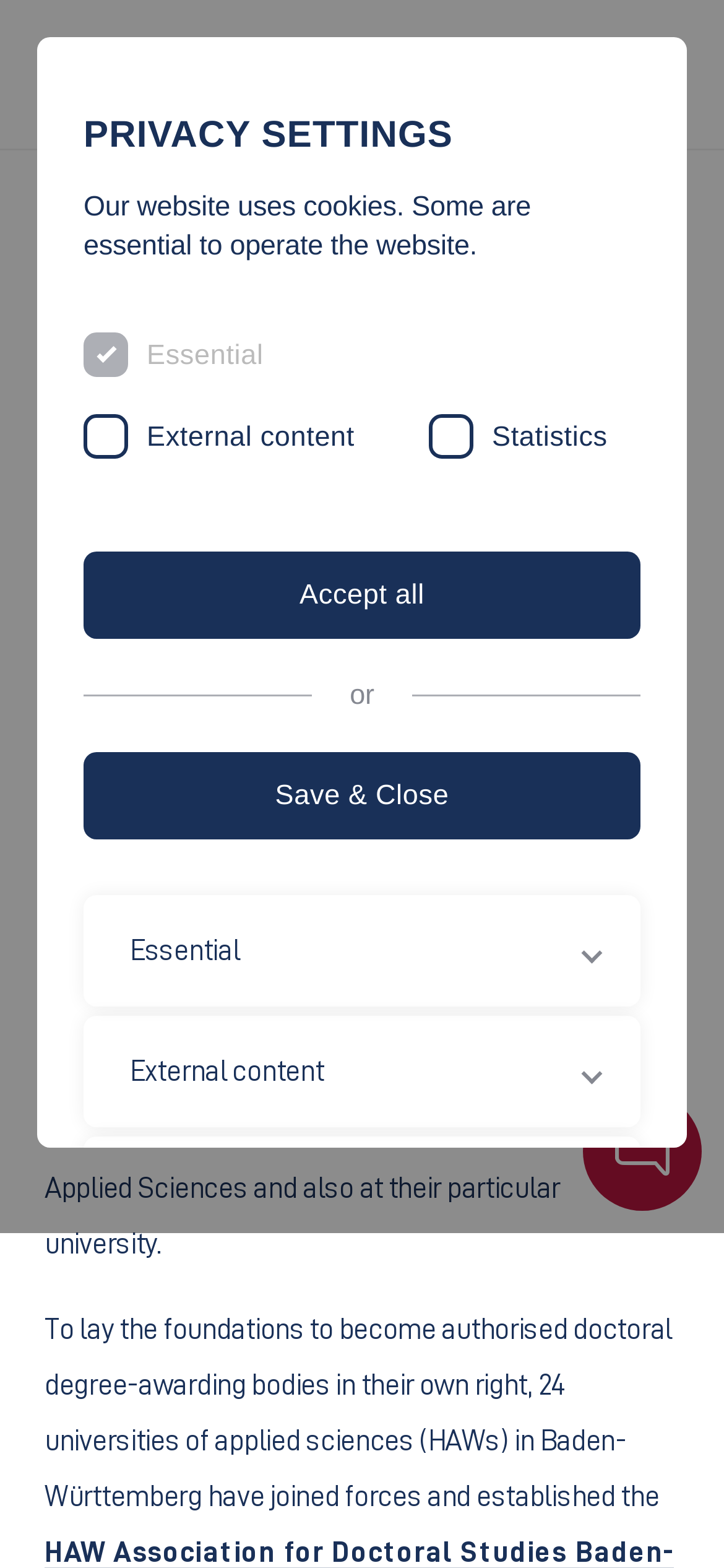What is the function of the 'Scroll to top' button?
Based on the image, provide your answer in one word or phrase.

To scroll to the top of the page